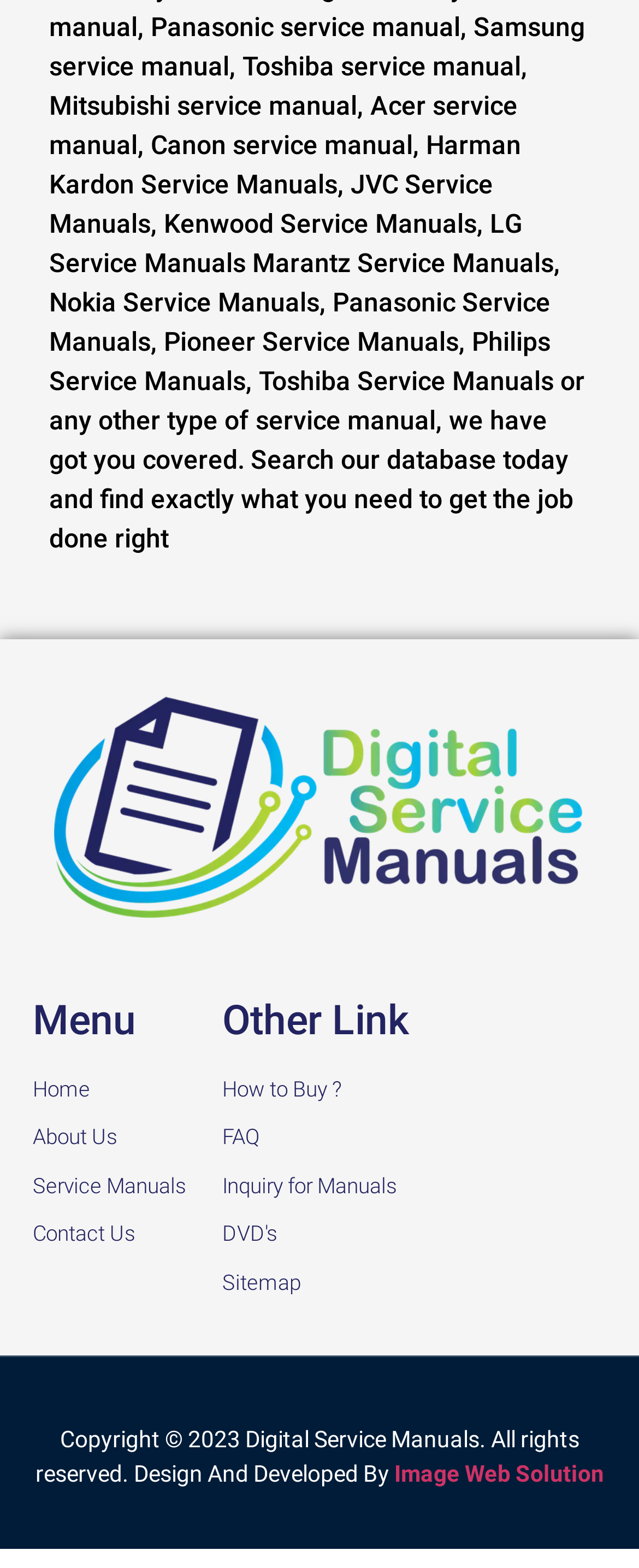What is the main menu category?
Look at the image and provide a short answer using one word or a phrase.

Menu